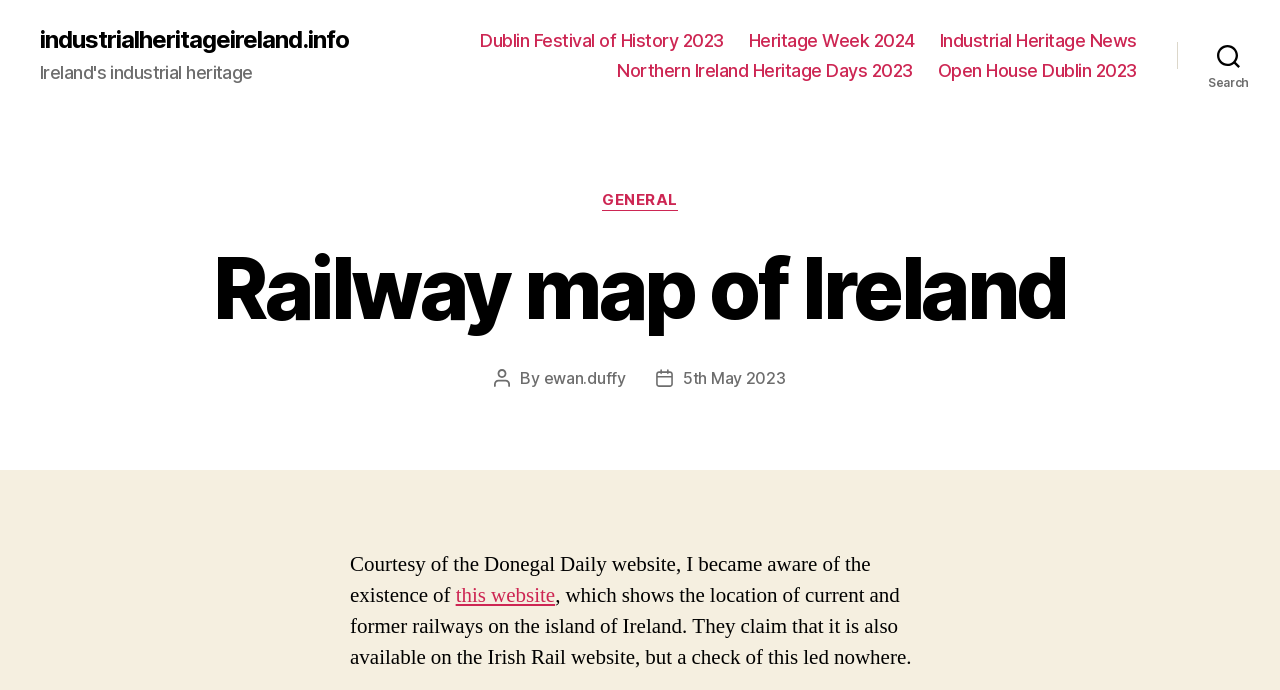What is the title of the map shown on the webpage?
Using the image as a reference, give a one-word or short phrase answer.

Railway map of Ireland